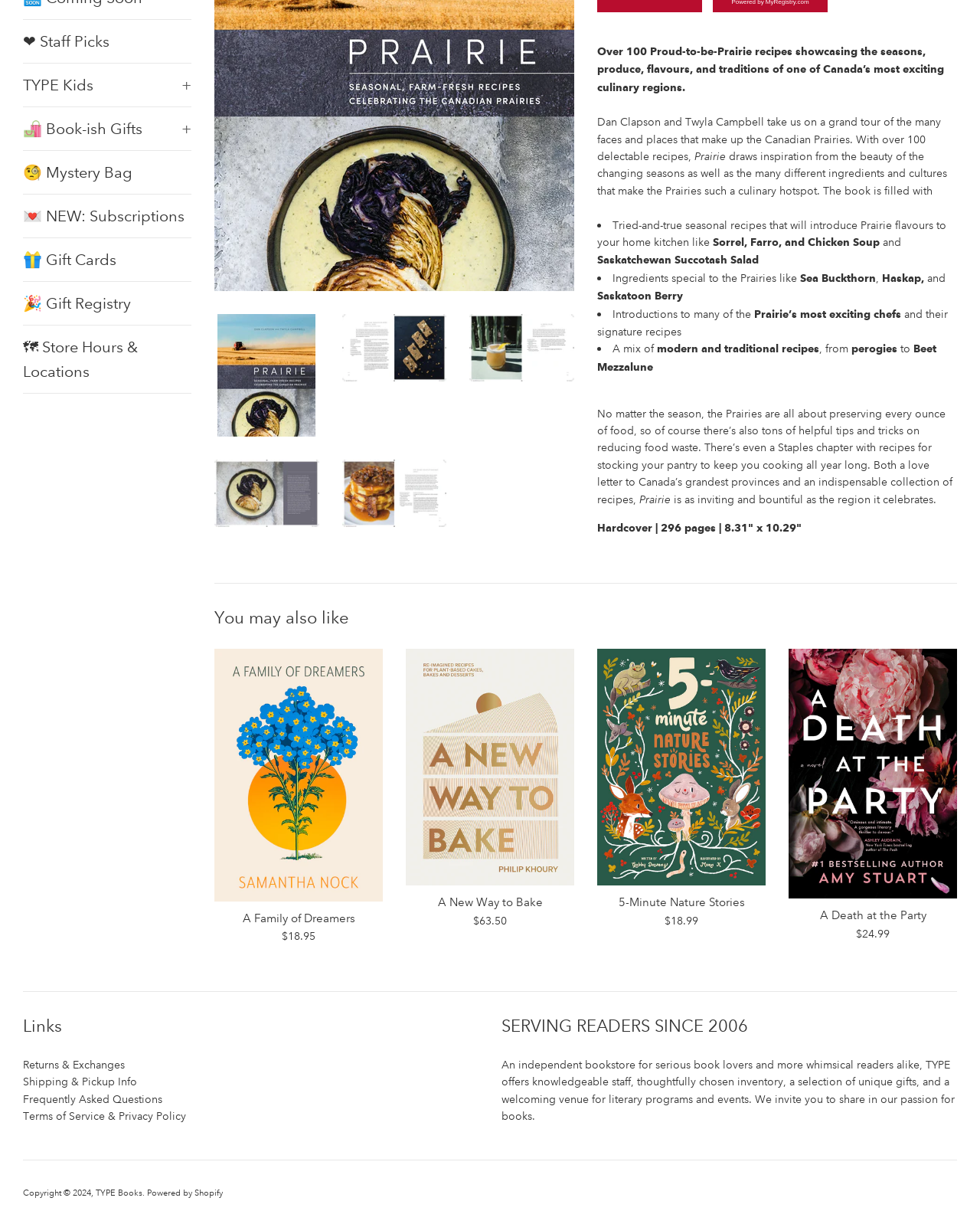Please find the bounding box for the UI component described as follows: "rachel@high-n-mighty.org".

None